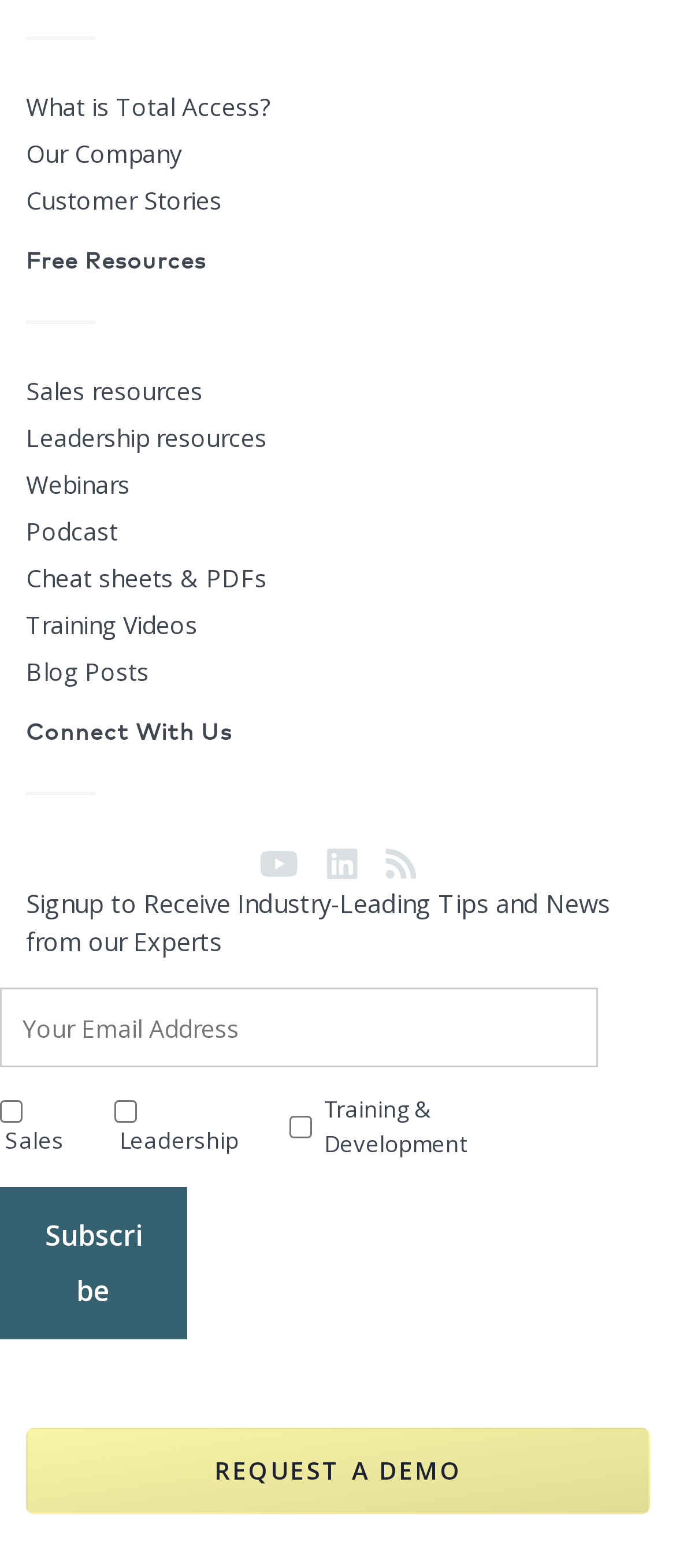Determine the bounding box coordinates of the region to click in order to accomplish the following instruction: "Subscribe to the newsletter". Provide the coordinates as four float numbers between 0 and 1, specifically [left, top, right, bottom].

[0.0, 0.757, 0.277, 0.854]